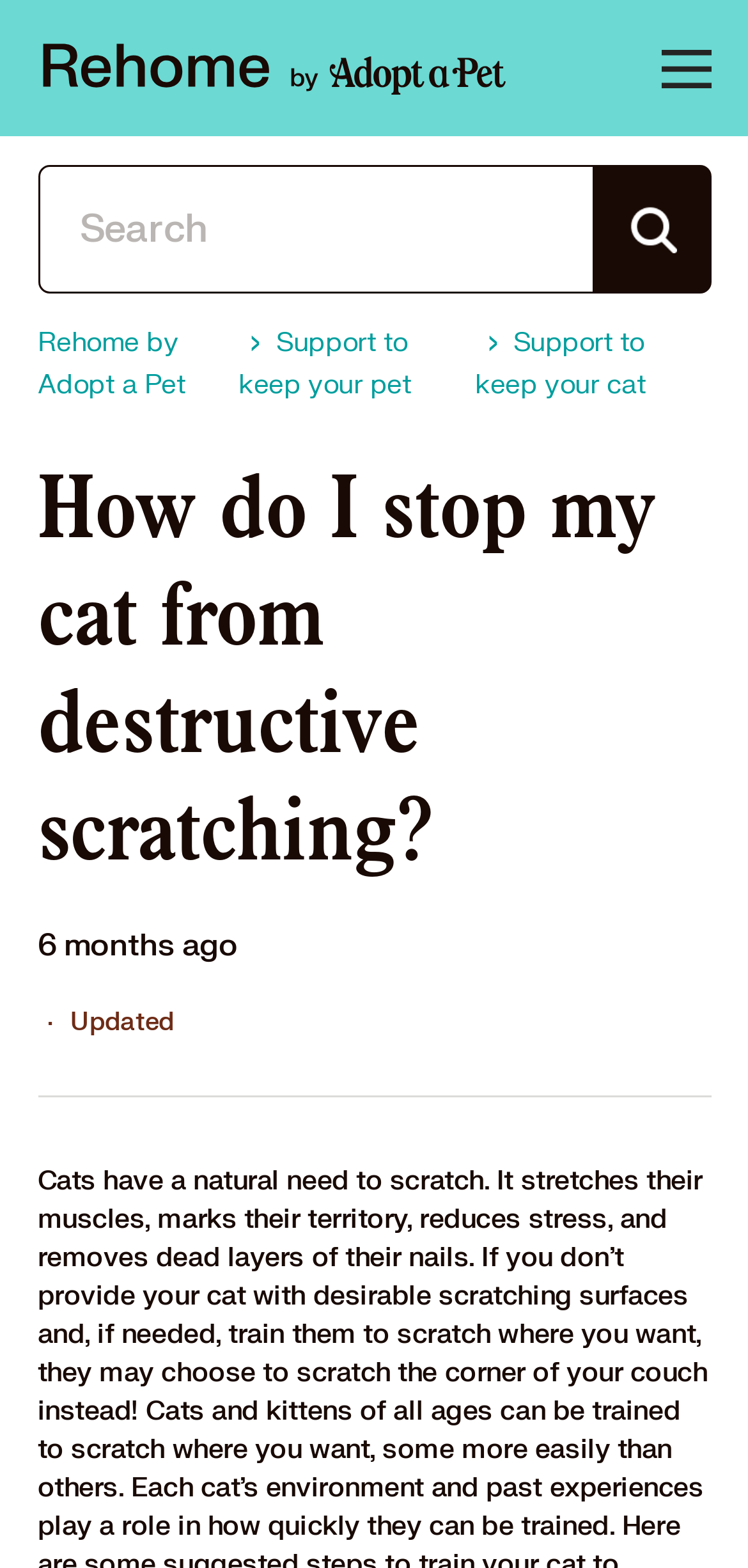Please provide a comprehensive response to the question below by analyzing the image: 
What is the date of the last update?

The date of the last update is mentioned in the time element, which has a value of '2023-12-09 00:13'. This is accompanied by a StaticText element with the label '6 months ago', indicating that the update was made six months prior to the current date.